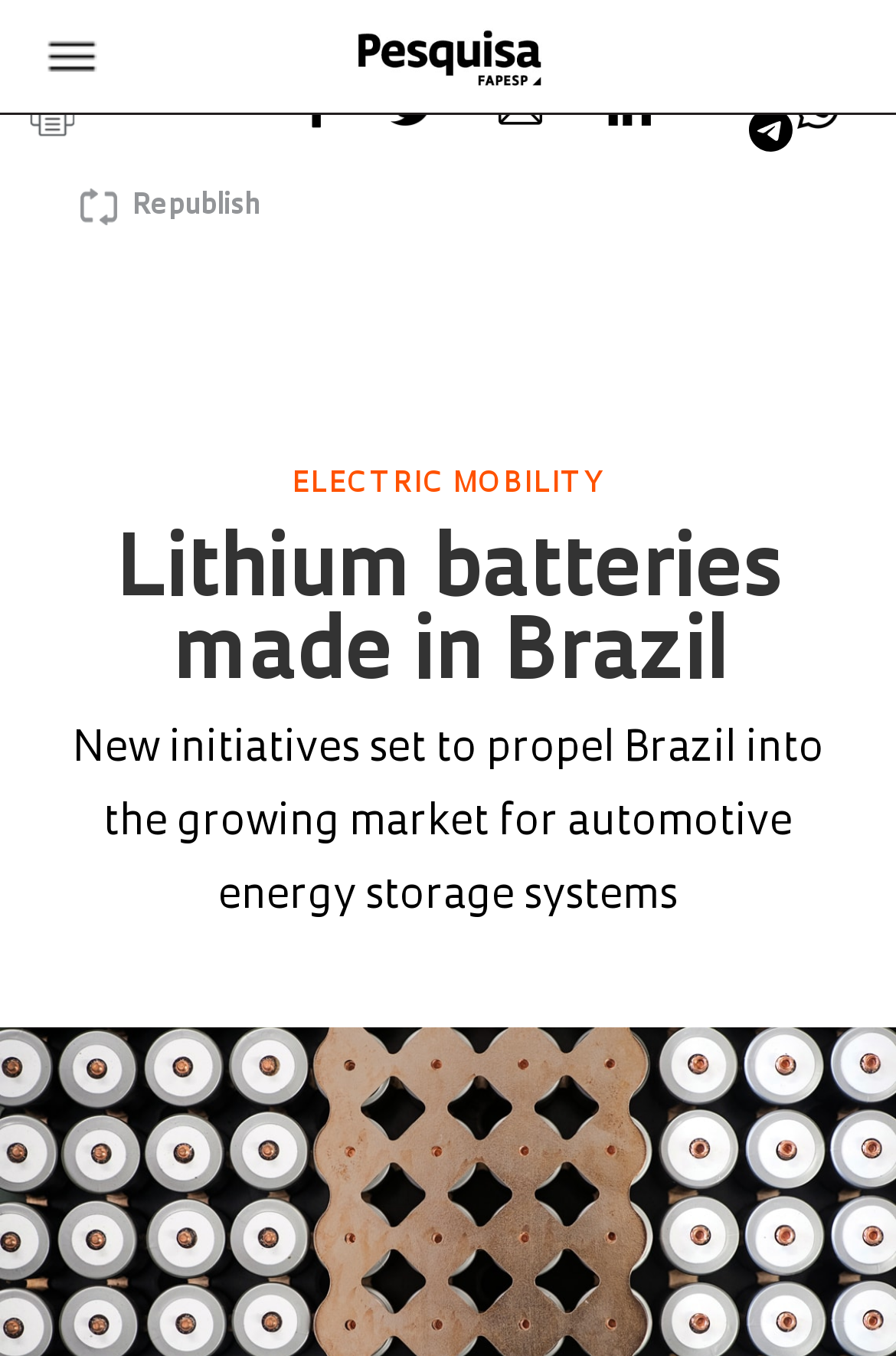How many images are there on the webpage?
Examine the image and give a concise answer in one word or a short phrase.

6